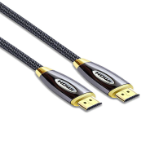Explain in detail what you see in the image.

The image showcases a premium HDMI cable designed for versatile connectivity. This cable features a sleek, braided design that enhances both durability and aesthetic appeal. It is equipped with gold-plated connectors, which ensure optimal signal transfer and minimize interference, making it ideal for use with high-definition devices like cameras, computers, HDTVs, projectors, and home theater systems. With its lightweight construction and flexible design, this HDMI cable is perfect for both professional and personal use, ensuring seamless multimedia experiences.